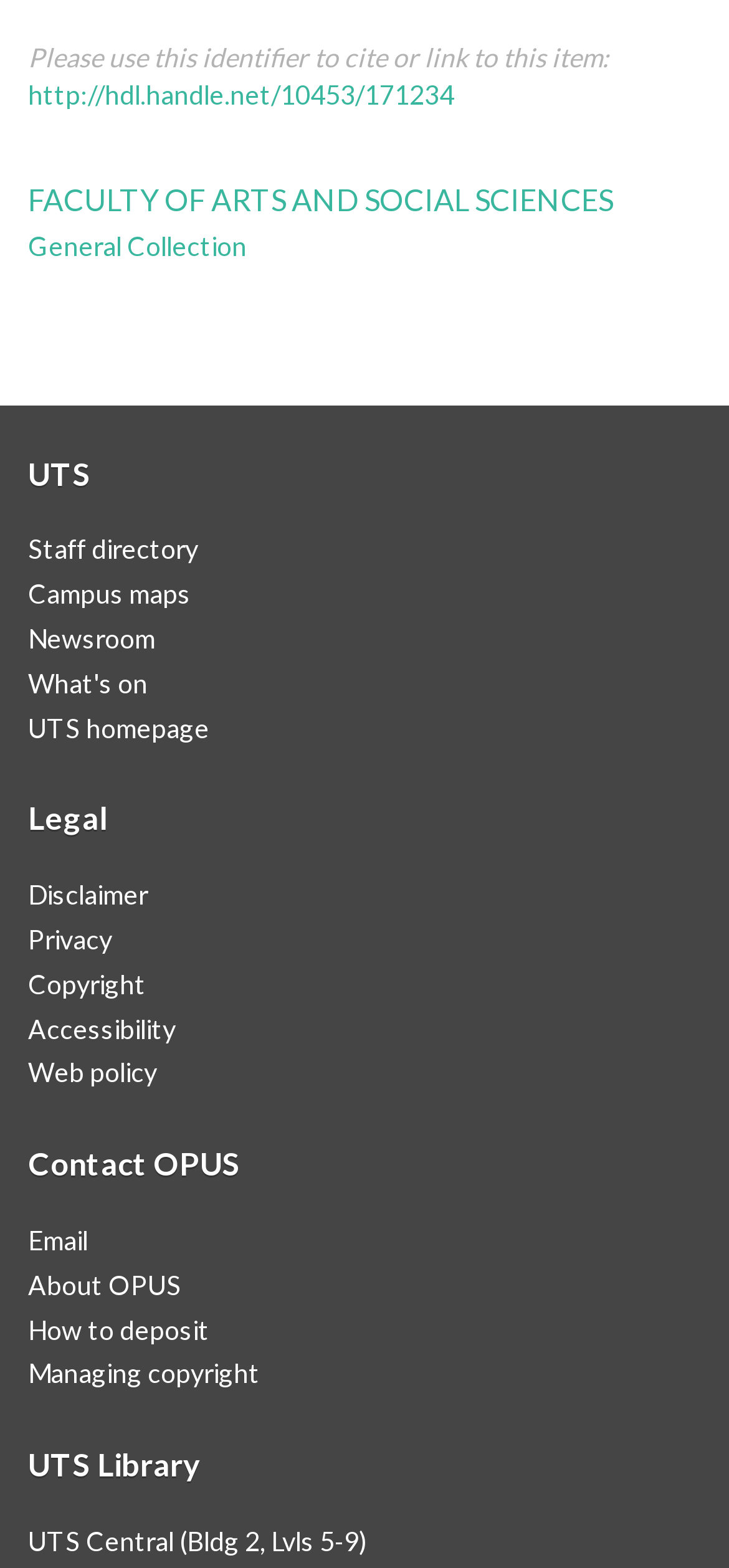Based on what you see in the screenshot, provide a thorough answer to this question: What is the identifier to cite or link to this item?

The identifier to cite or link to this item is mentioned in the text 'Please use this identifier to cite or link to this item:' which is followed by the link 'http://hdl.handle.net/10453/171234'.